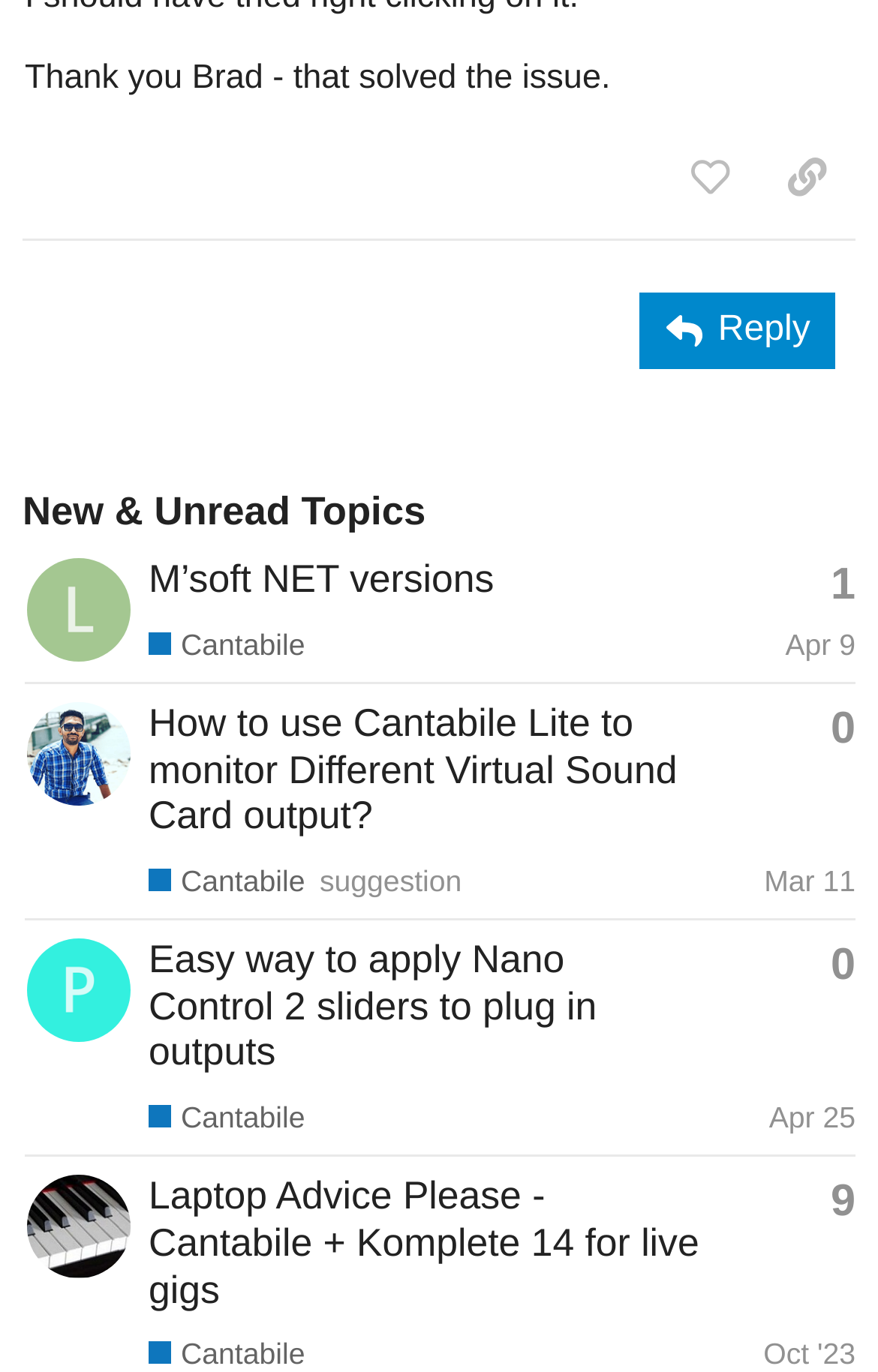Provide the bounding box coordinates of the HTML element described by the text: "Apr 9".

[0.894, 0.455, 0.974, 0.48]